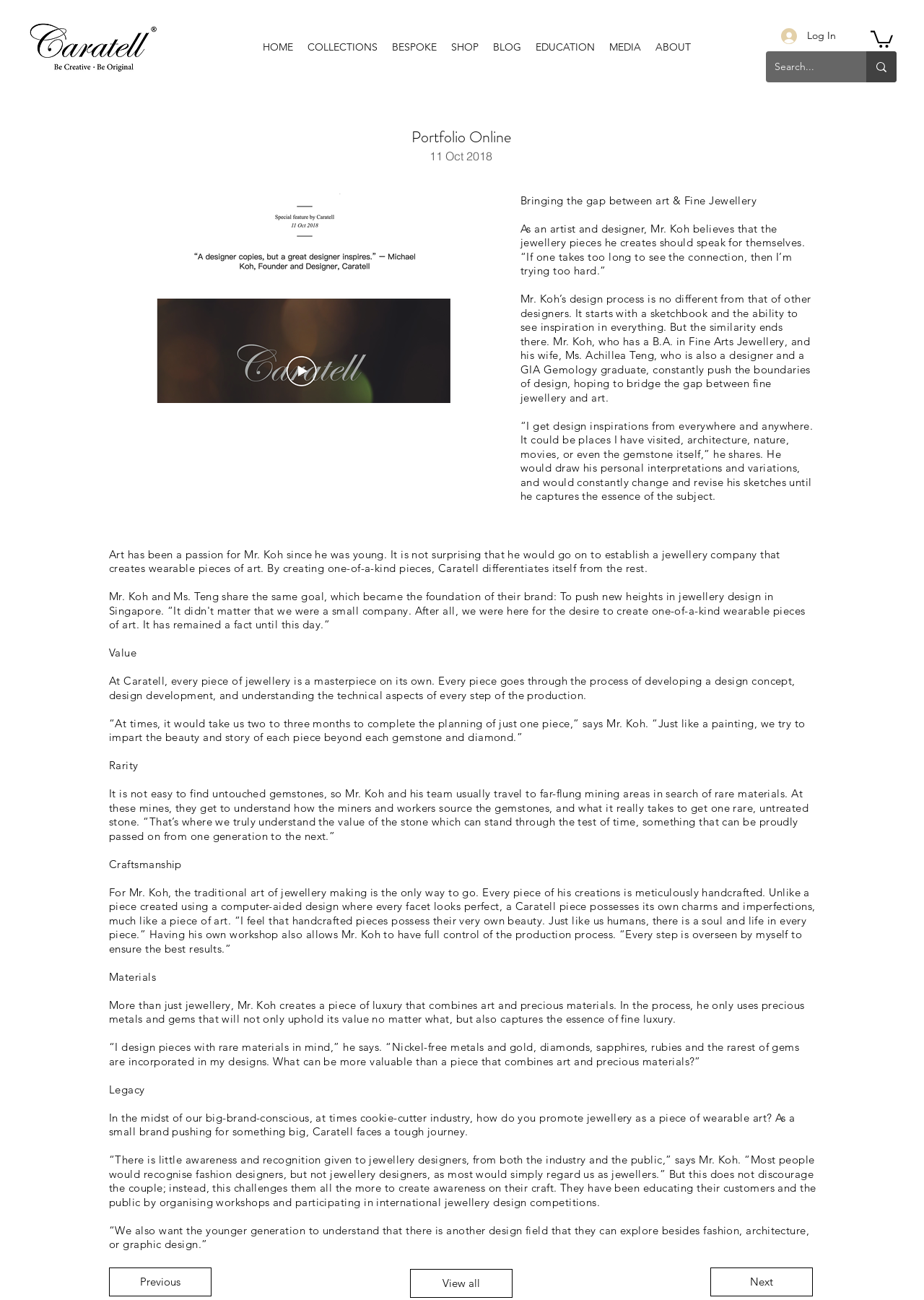What is the material used in Caratell's jewellery?
Based on the image, provide a one-word or brief-phrase response.

Precious metals and gems